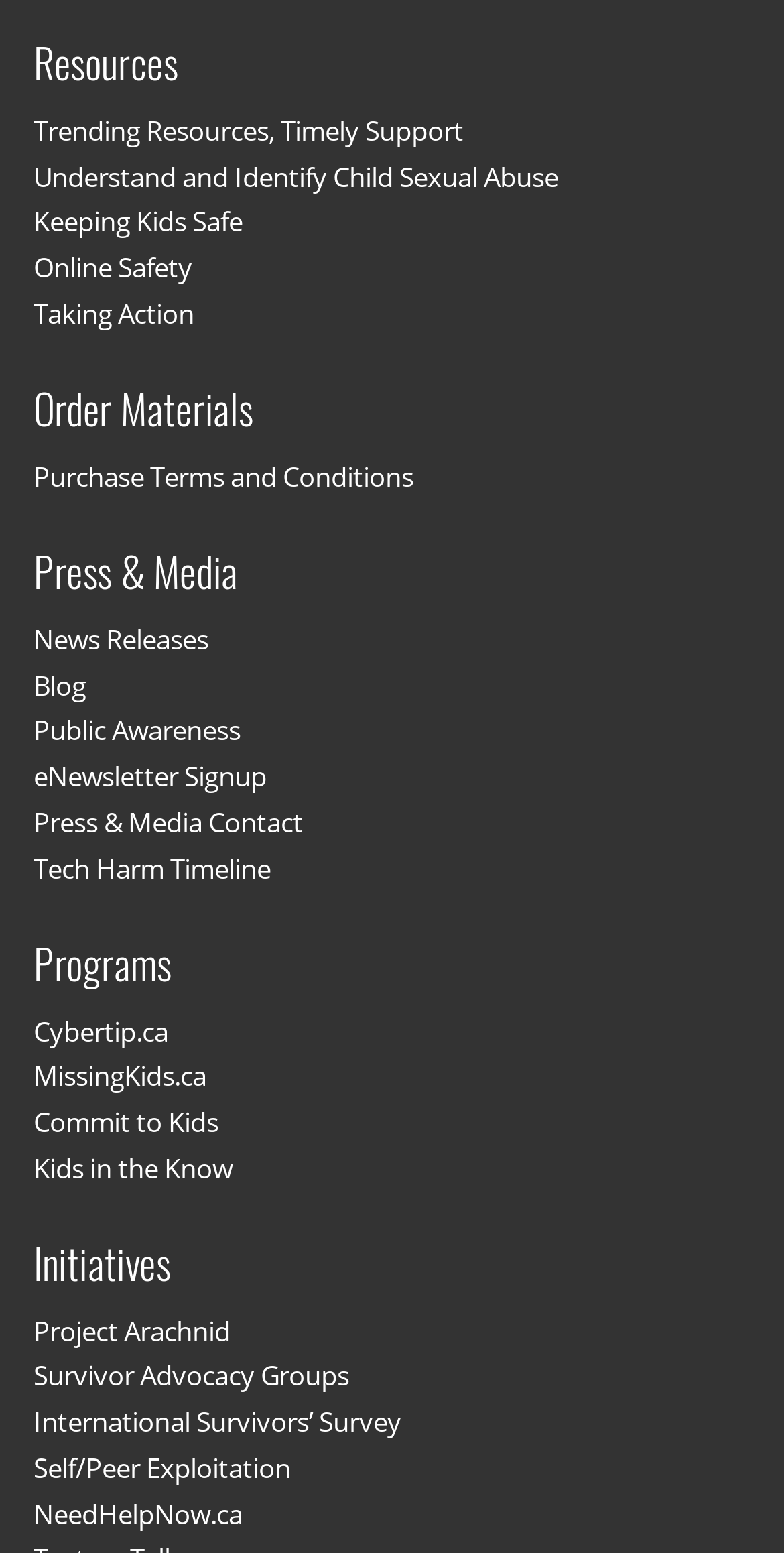Using the webpage screenshot, locate the HTML element that fits the following description and provide its bounding box: "Online Safety".

[0.043, 0.161, 0.245, 0.184]